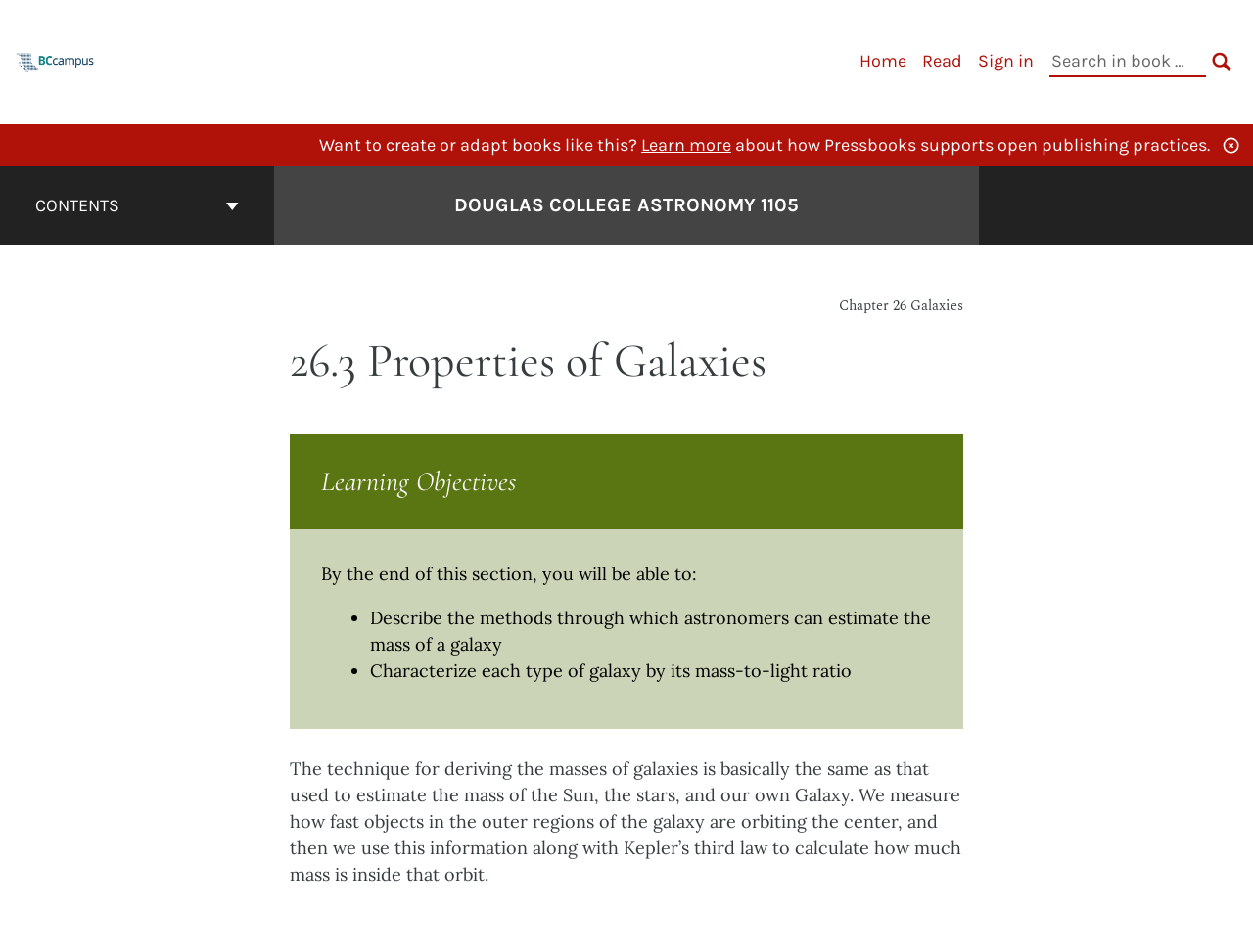Identify the bounding box coordinates of the area you need to click to perform the following instruction: "Search in book".

[0.838, 0.049, 0.962, 0.081]